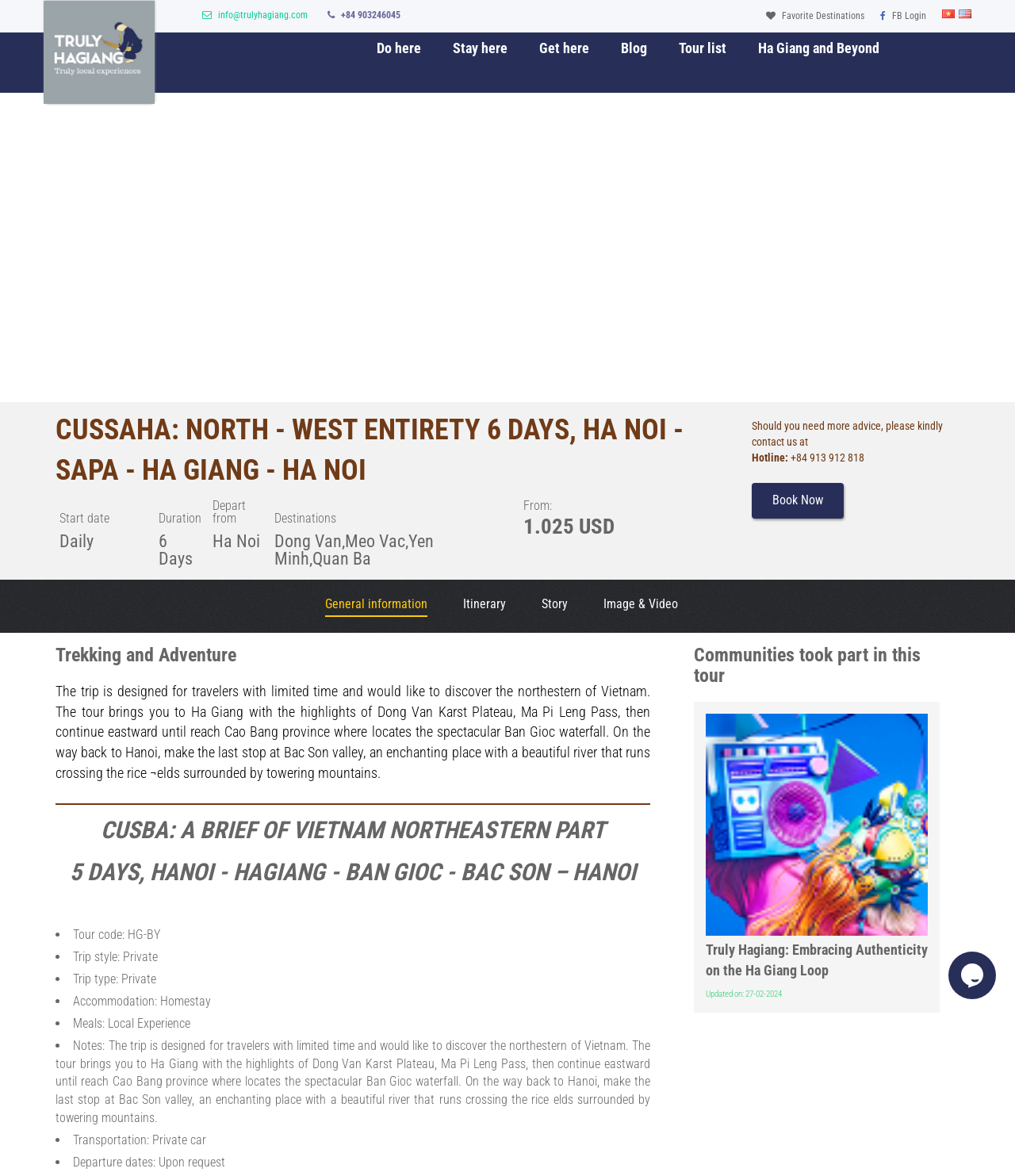Please answer the following question using a single word or phrase: 
How many list markers are there in the 'Communities took part in this tour' section?

1